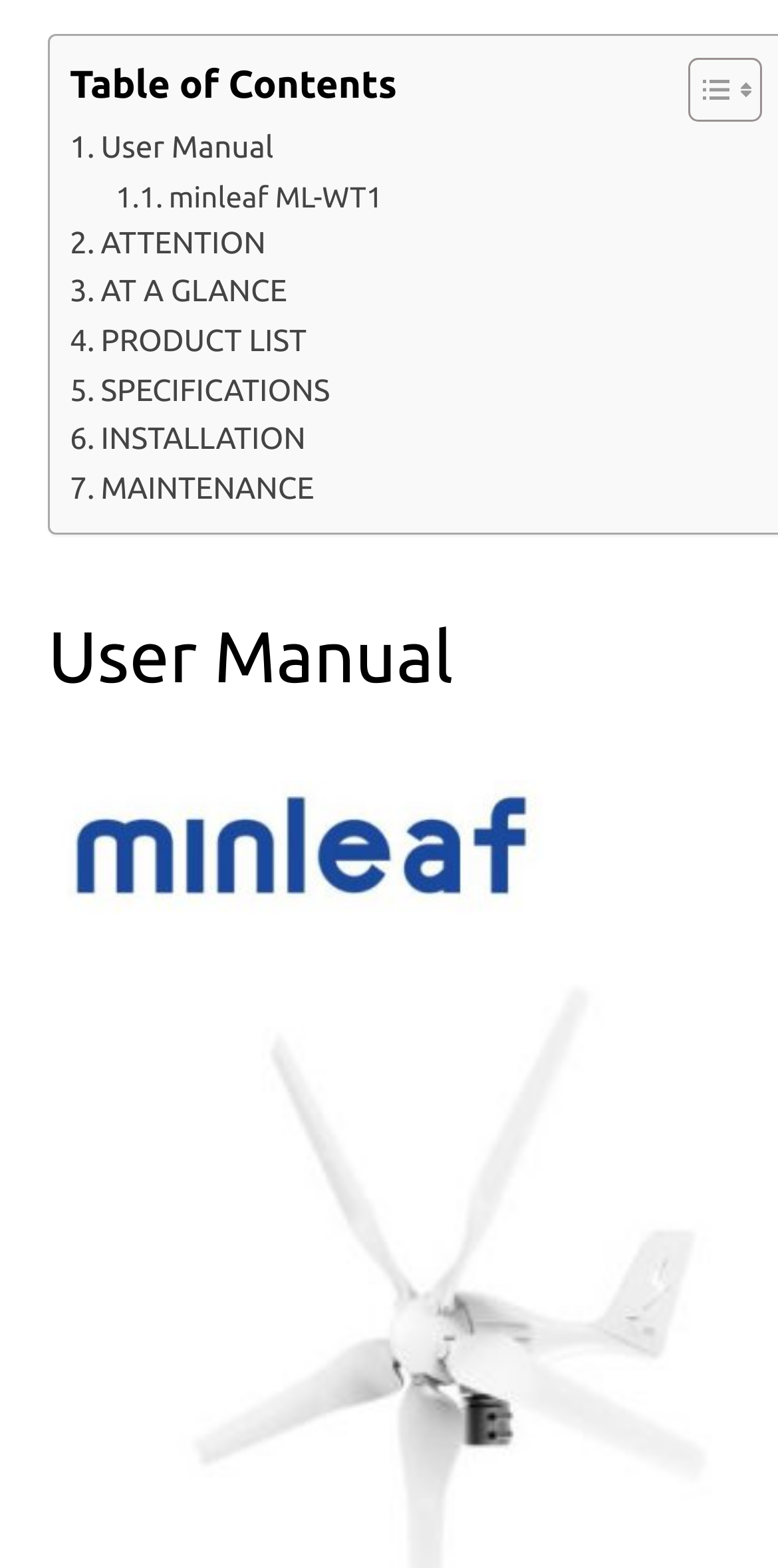Locate the bounding box of the UI element defined by this description: "ATTENTION". The coordinates should be given as four float numbers between 0 and 1, formatted as [left, top, right, bottom].

[0.09, 0.14, 0.342, 0.171]